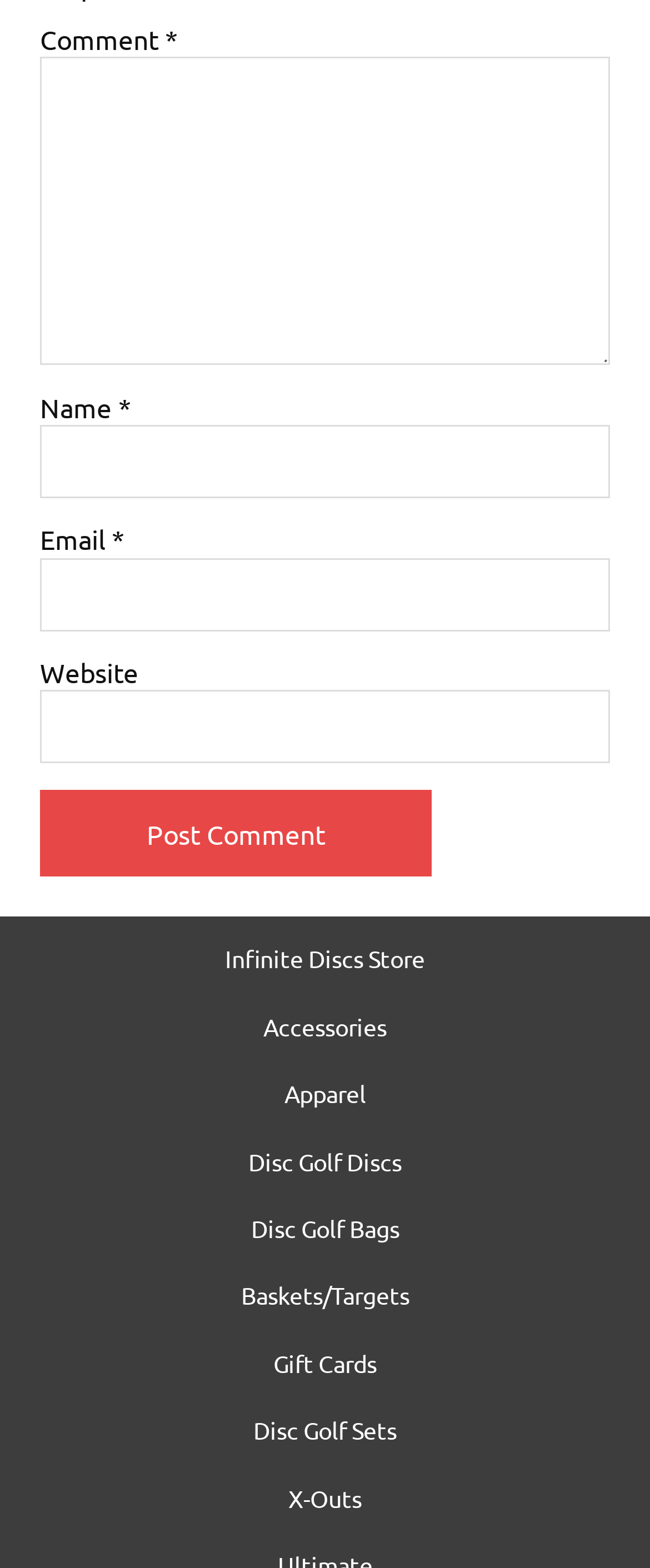Determine the bounding box coordinates of the clickable area required to perform the following instruction: "Visit the Disc Golf Discs page". The coordinates should be represented as four float numbers between 0 and 1: [left, top, right, bottom].

[0.382, 0.733, 0.618, 0.748]